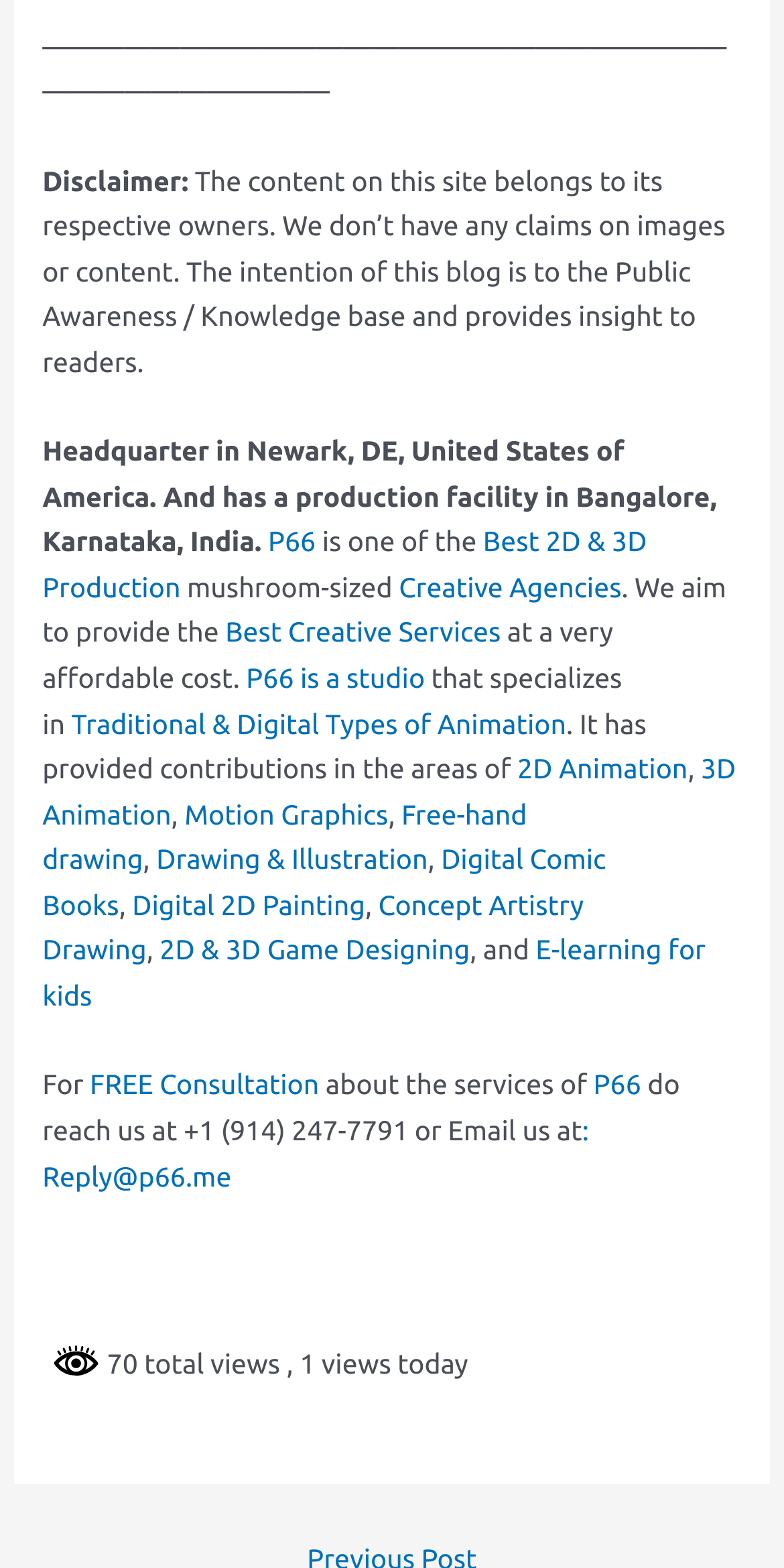Can you identify the bounding box coordinates of the clickable region needed to carry out this instruction: 'Visit Best 2D & 3D Production'? The coordinates should be four float numbers within the range of 0 to 1, stated as [left, top, right, bottom].

[0.054, 0.335, 0.825, 0.385]